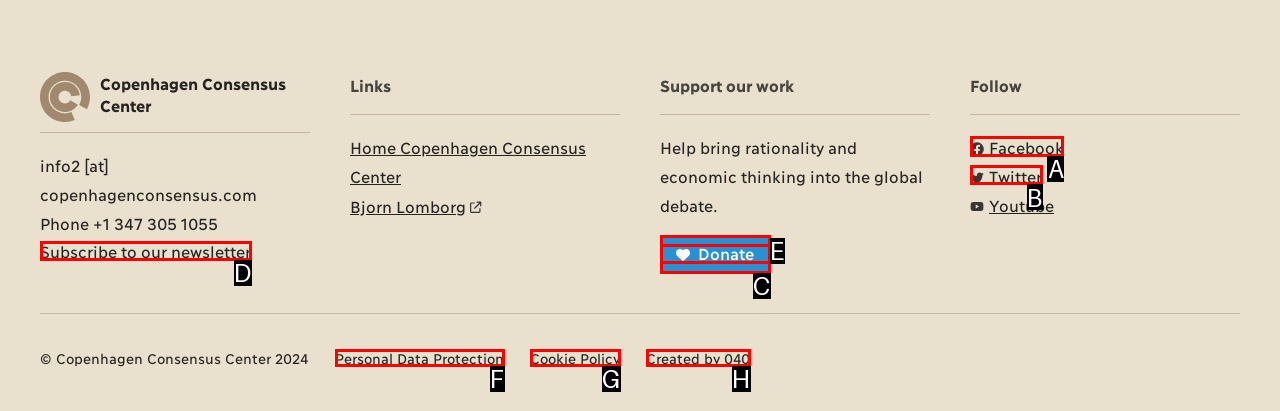Determine the appropriate lettered choice for the task: Follow on Facebook. Reply with the correct letter.

A